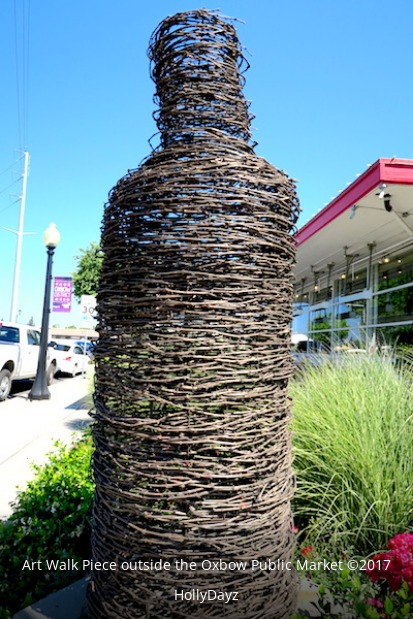What is the sculpture made of?
With the help of the image, please provide a detailed response to the question.

The caption describes the sculpture as an intricate piece resembling a large bottle, created from intertwined twigs or vines, which suggests that the sculpture is made of these natural materials.